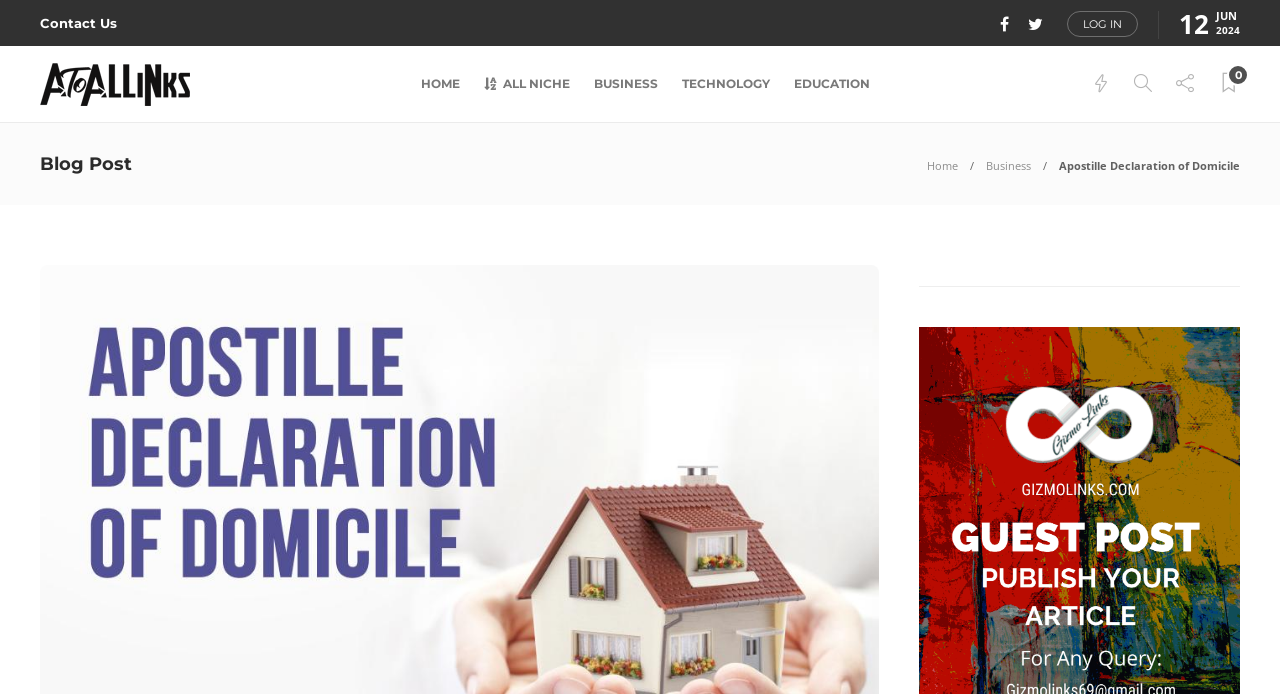Based on the element description Helpful Smiles TV (HSTV) Entertainment, identify the bounding box of the UI element in the given webpage screenshot. The coordinates should be in the format (top-left x, top-left y, bottom-right x, bottom-right y) and must be between 0 and 1.

None